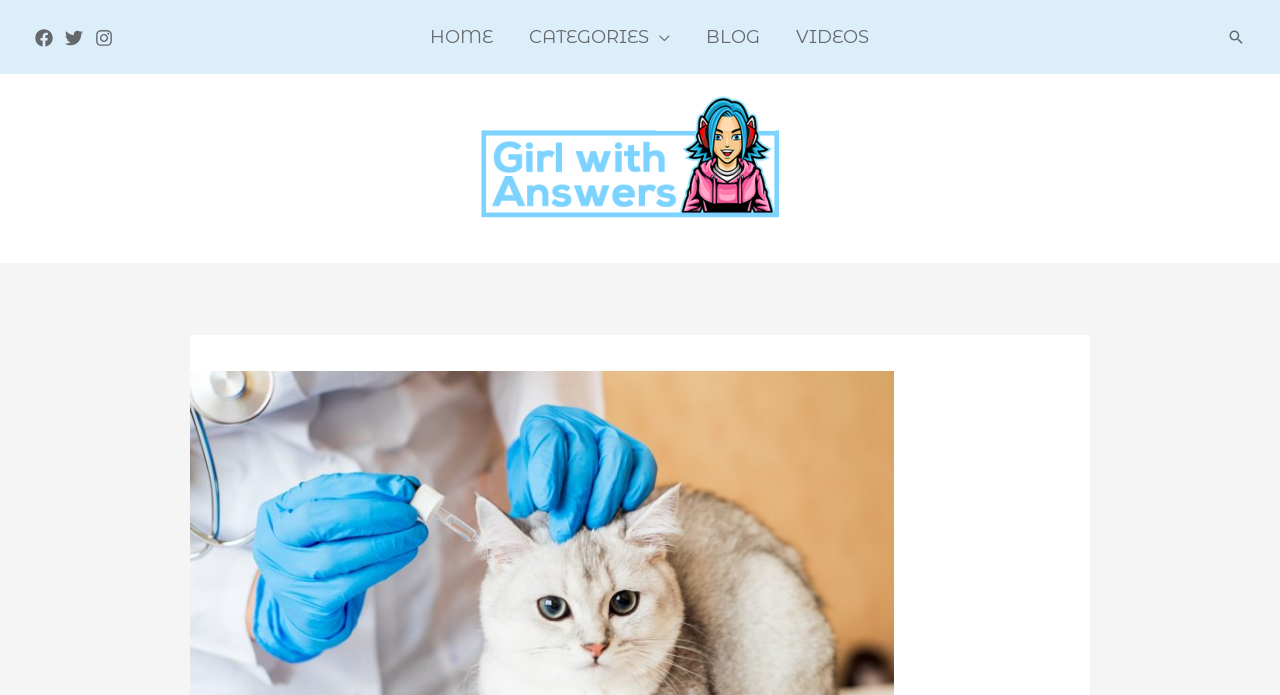Please give a one-word or short phrase response to the following question: 
What is the logo of the website?

GirlWithAnswers